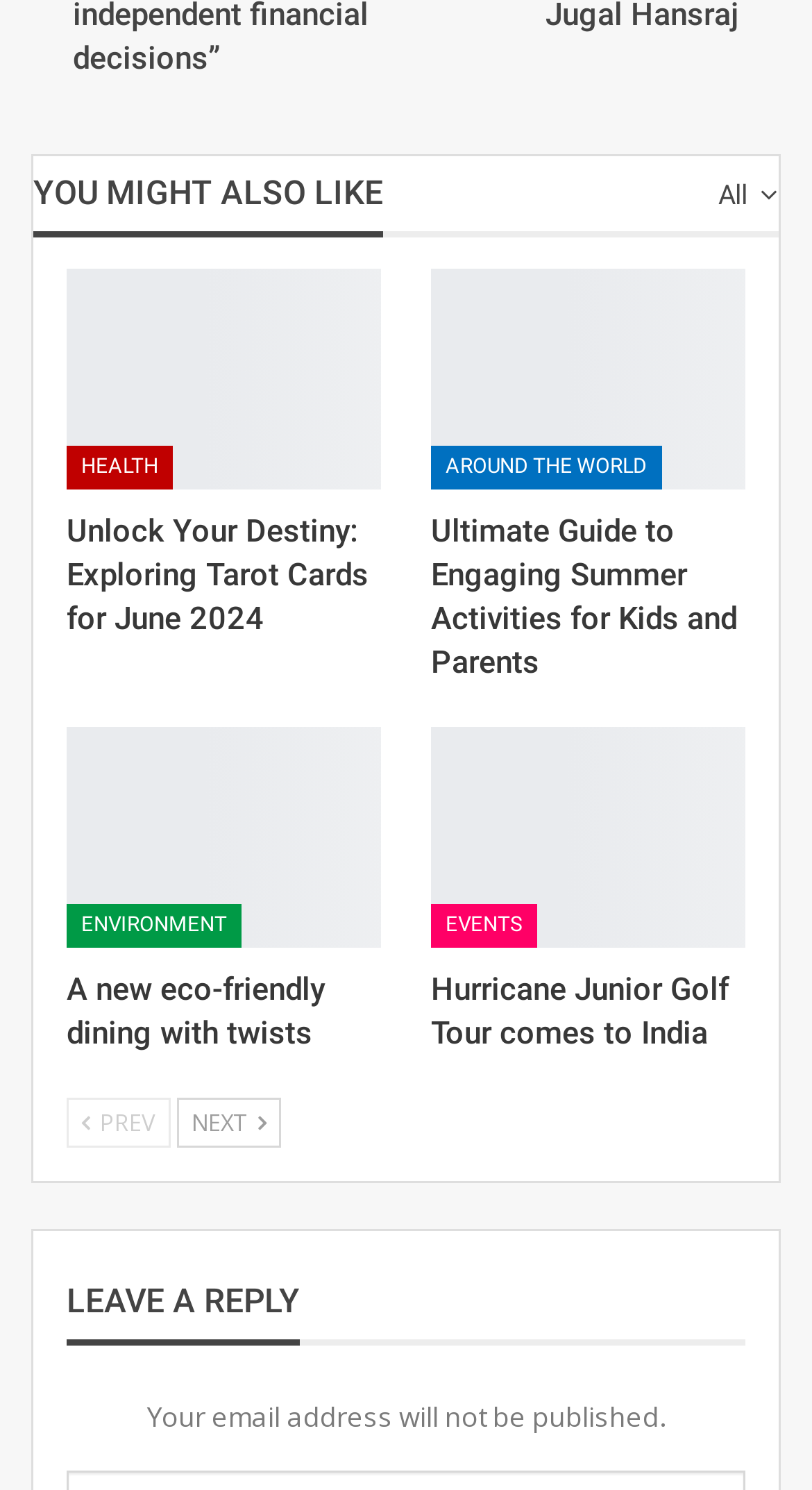Please find the bounding box coordinates of the element that must be clicked to perform the given instruction: "Click on 'All'". The coordinates should be four float numbers from 0 to 1, i.e., [left, top, right, bottom].

[0.838, 0.105, 0.959, 0.159]